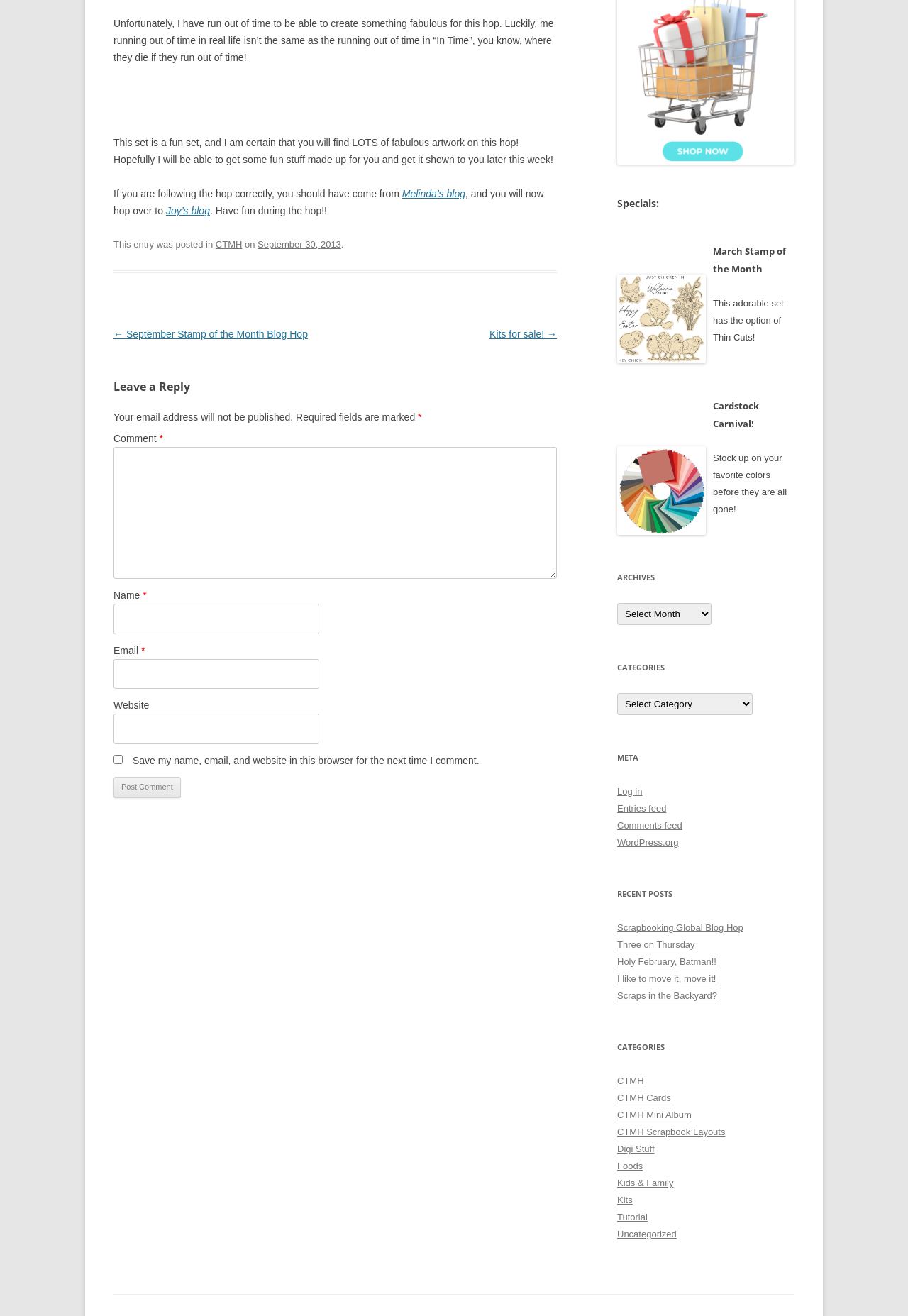Specify the bounding box coordinates (top-left x, top-left y, bottom-right x, bottom-right y) of the UI element in the screenshot that matches this description: parent_node: Name * name="author"

[0.125, 0.459, 0.351, 0.482]